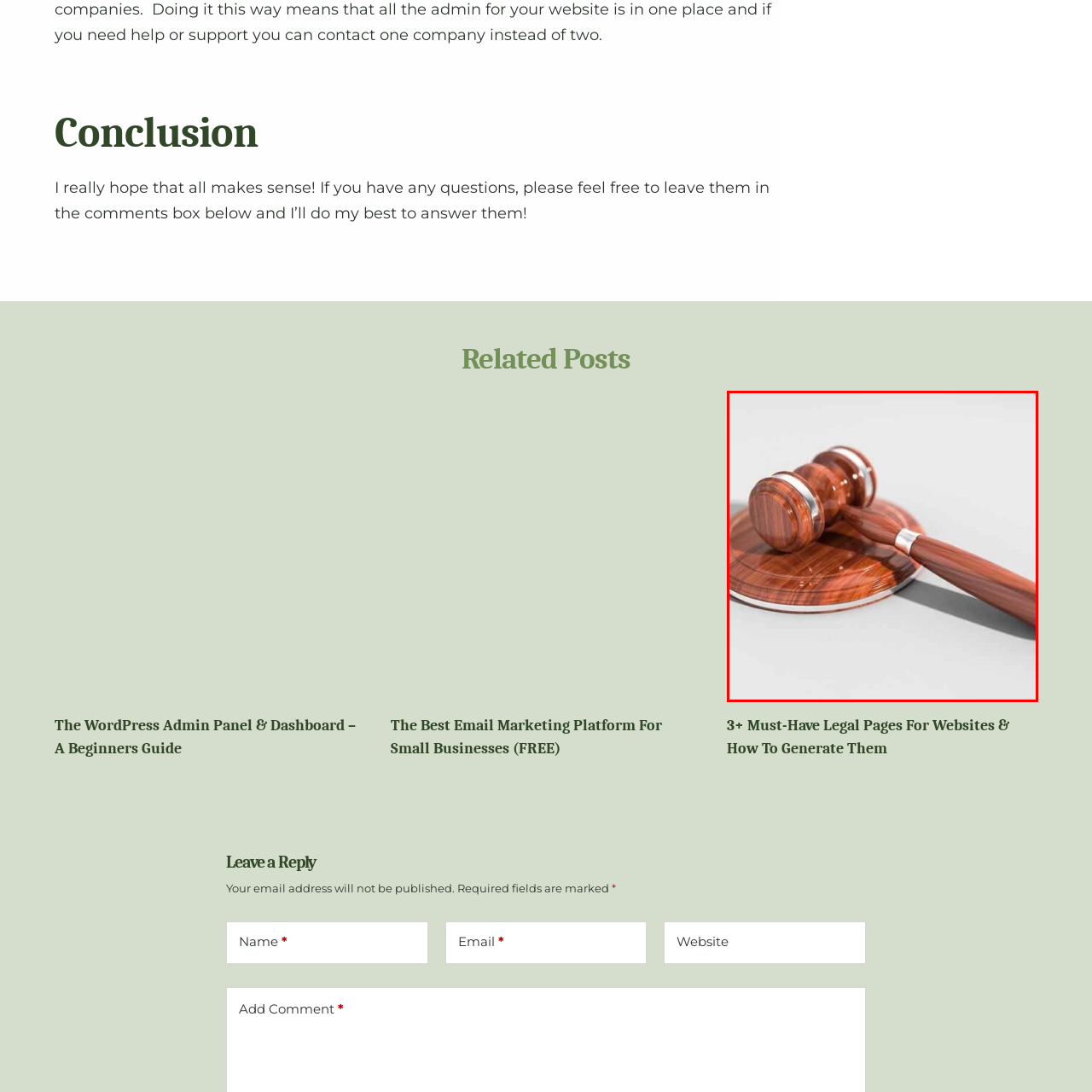Use the image within the highlighted red box to answer the following question with a single word or phrase:
What is the purpose of the circular platform?

to serve as a base